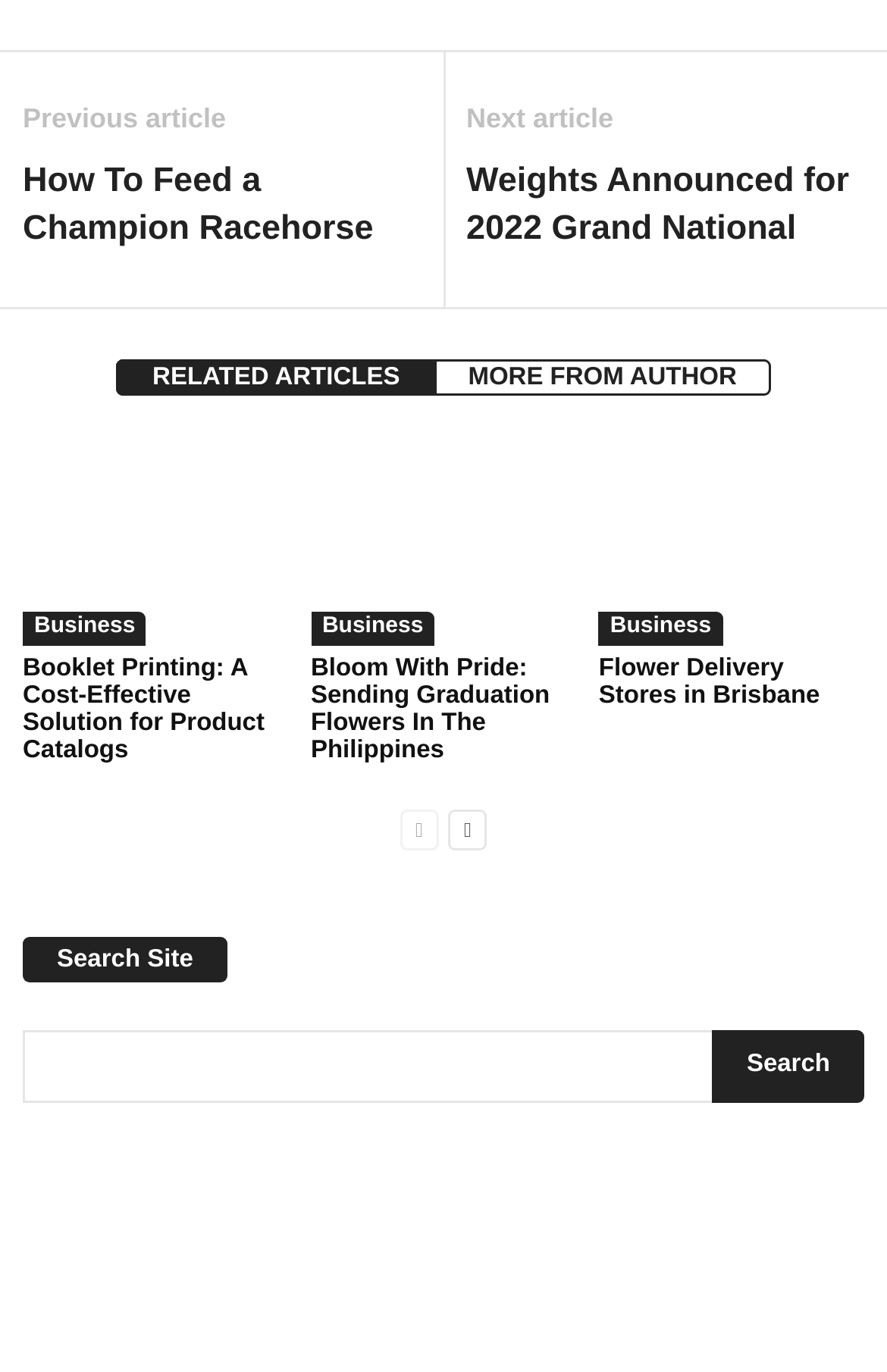Given the element description: "MORE FROM AUTHOR", predict the bounding box coordinates of the UI element it refers to, using four float numbers between 0 and 1, i.e., [left, top, right, bottom].

[0.492, 0.263, 0.869, 0.289]